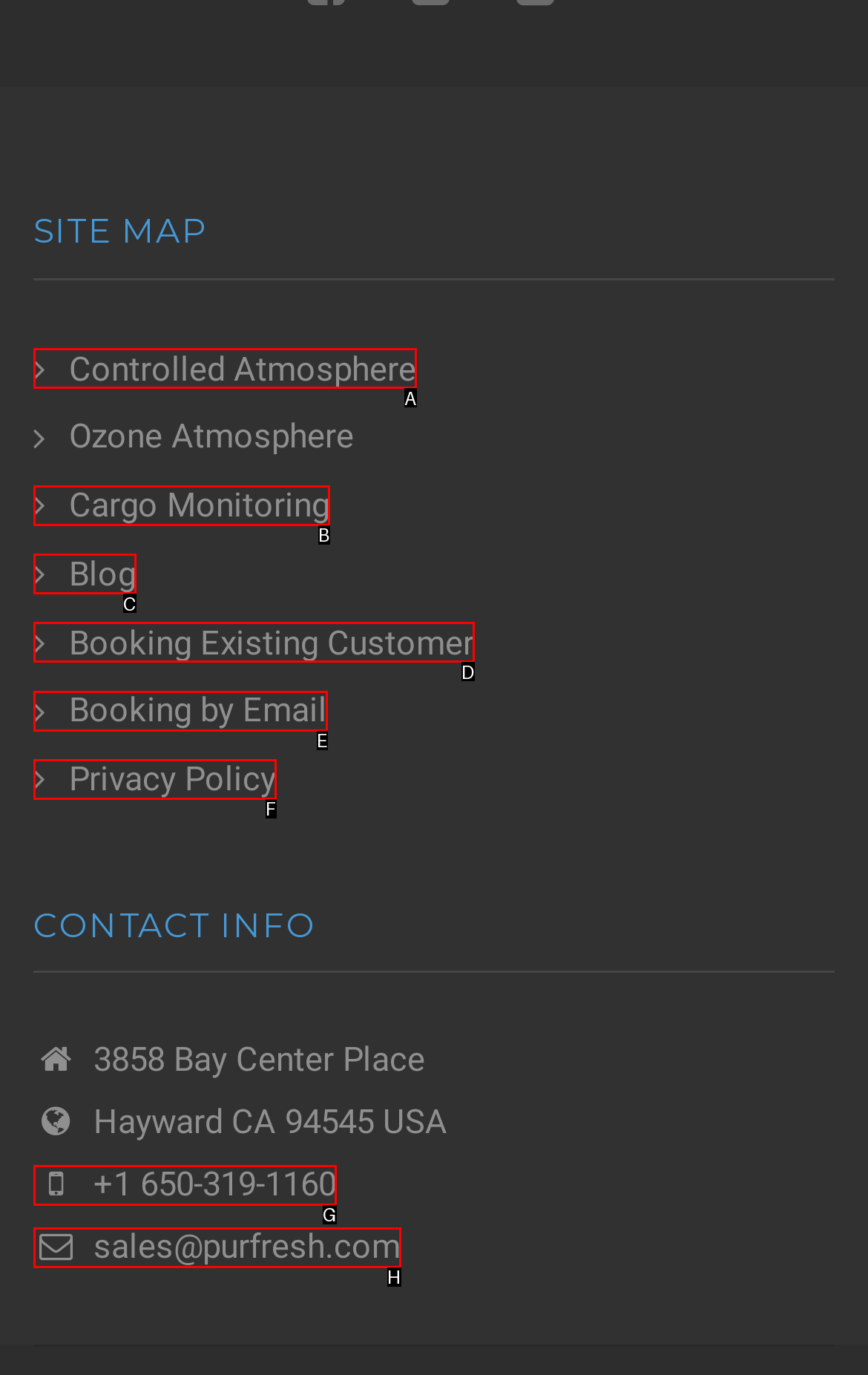Which option is described as follows: Booking by Email
Answer with the letter of the matching option directly.

E